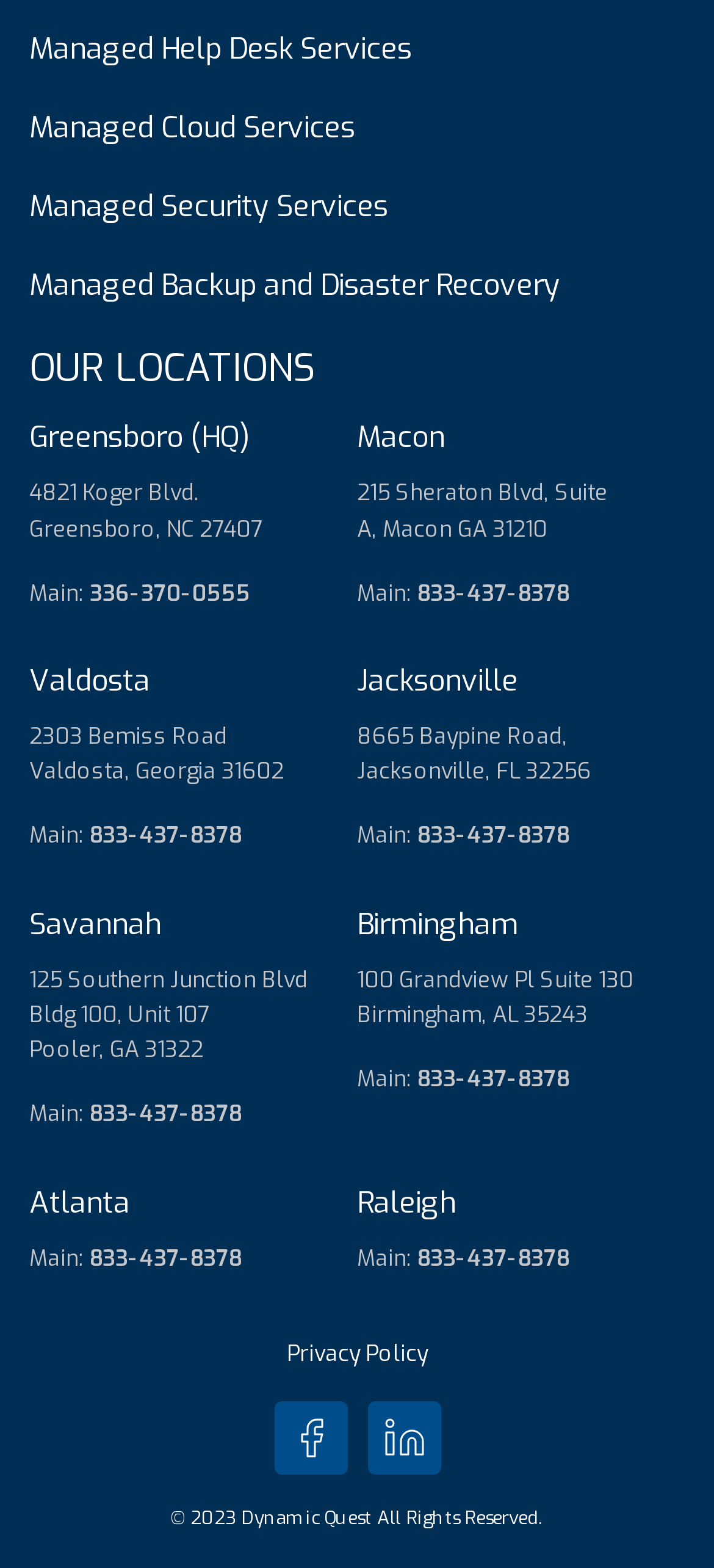Determine the bounding box coordinates for the region that must be clicked to execute the following instruction: "learn about short intro".

None